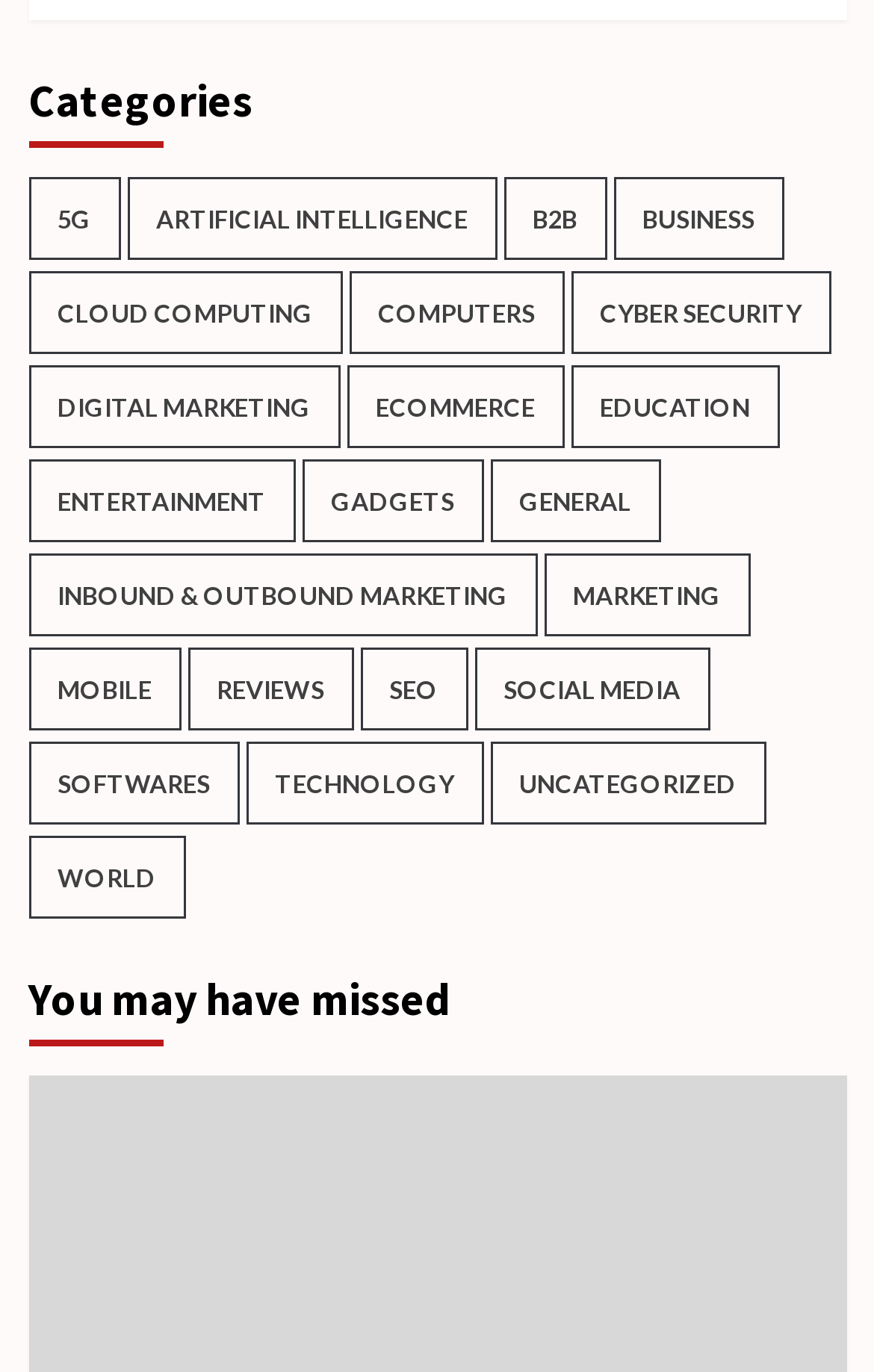What is the second category in the list?
Please provide a single word or phrase as your answer based on the image.

ARTIFICIAL INTELLIGENCE